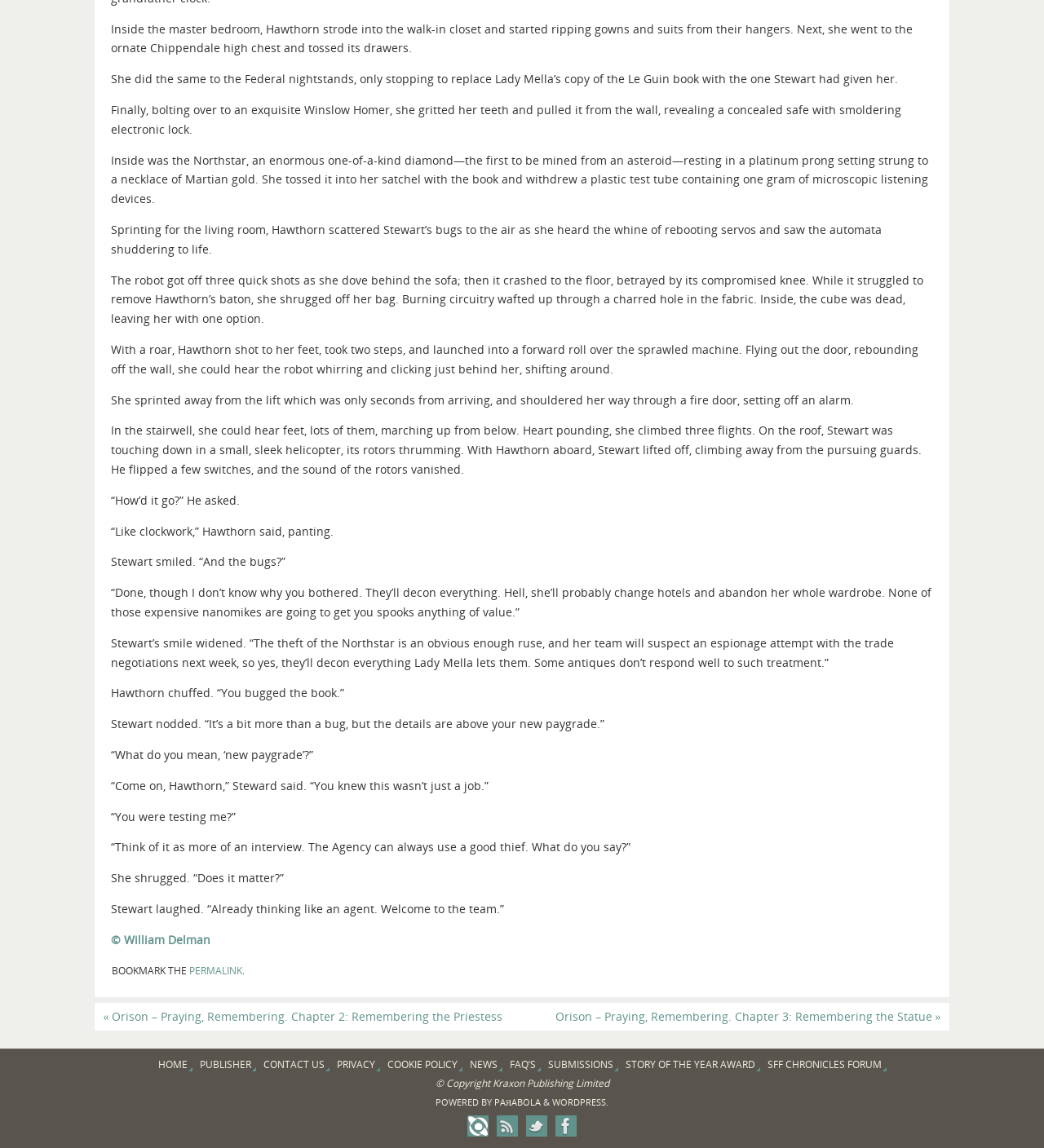Find the bounding box coordinates of the element you need to click on to perform this action: 'Click the 'PERMALINK' link'. The coordinates should be represented by four float values between 0 and 1, in the format [left, top, right, bottom].

[0.181, 0.839, 0.232, 0.851]